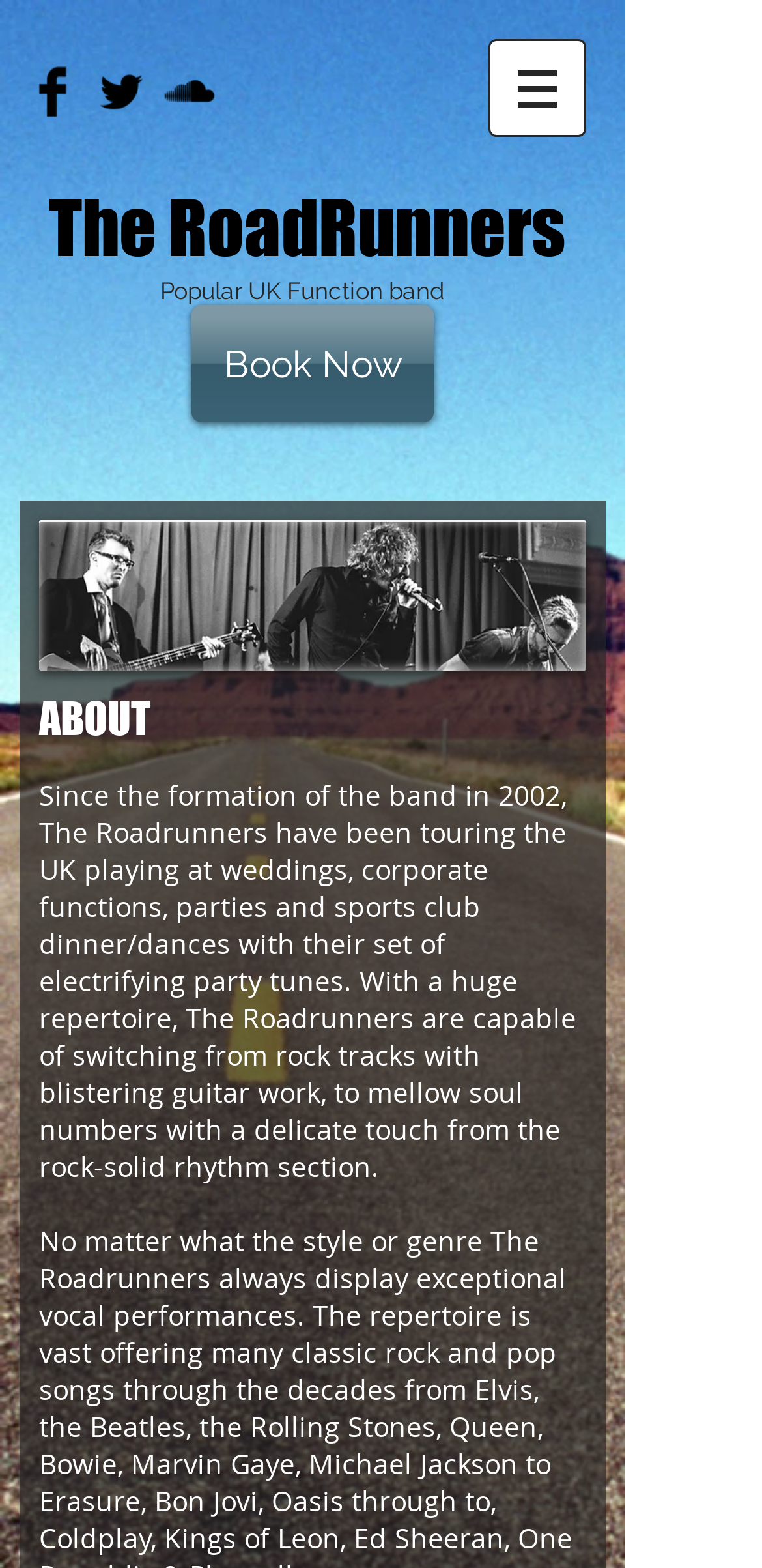Provide the bounding box coordinates in the format (top-left x, top-left y, bottom-right x, bottom-right y). All values are floating point numbers between 0 and 1. Determine the bounding box coordinate of the UI element described as: Book Now

[0.251, 0.195, 0.569, 0.269]